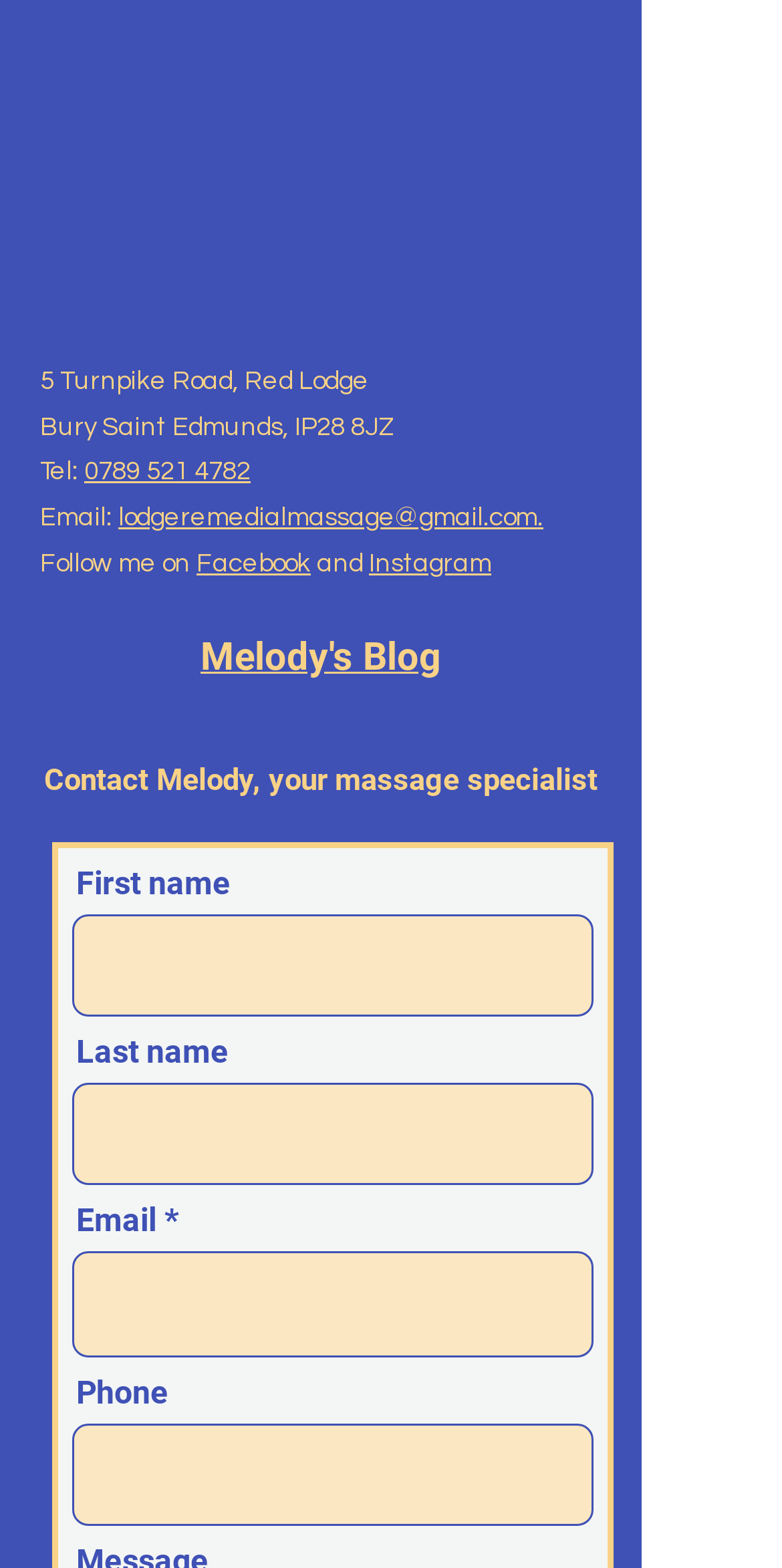Please reply to the following question using a single word or phrase: 
What is the address of Melody's massage service?

5 Turnpike Road, Red Lodge